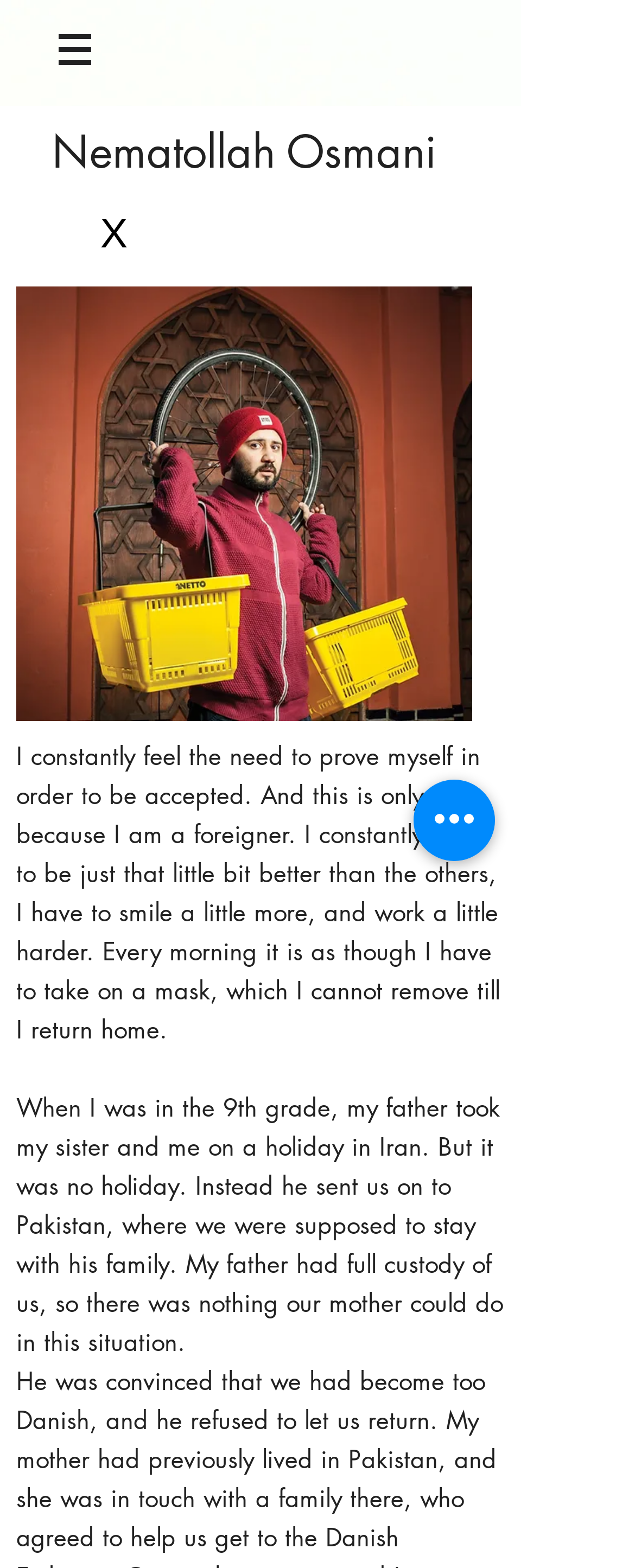Please provide a comprehensive answer to the question below using the information from the image: Where did the author's father send them on holiday?

According to the text, the author's father sent them on a holiday to Iran, but instead, they were sent to Pakistan to stay with his family.